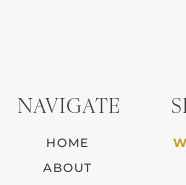Offer a thorough description of the image.

The image features a navigation menu with a minimalistic design, prominently displaying the word "NAVIGATE" at the top. Below this heading are two links: "HOME" and "ABOUT," indicating the primary sections available for visitors to browse. The use of elegant typography creates a sophisticated and inviting atmosphere, aligning with modern web design aesthetics. The overall theme appears clean and uncluttered, emphasizing ease of navigation for users exploring the website.